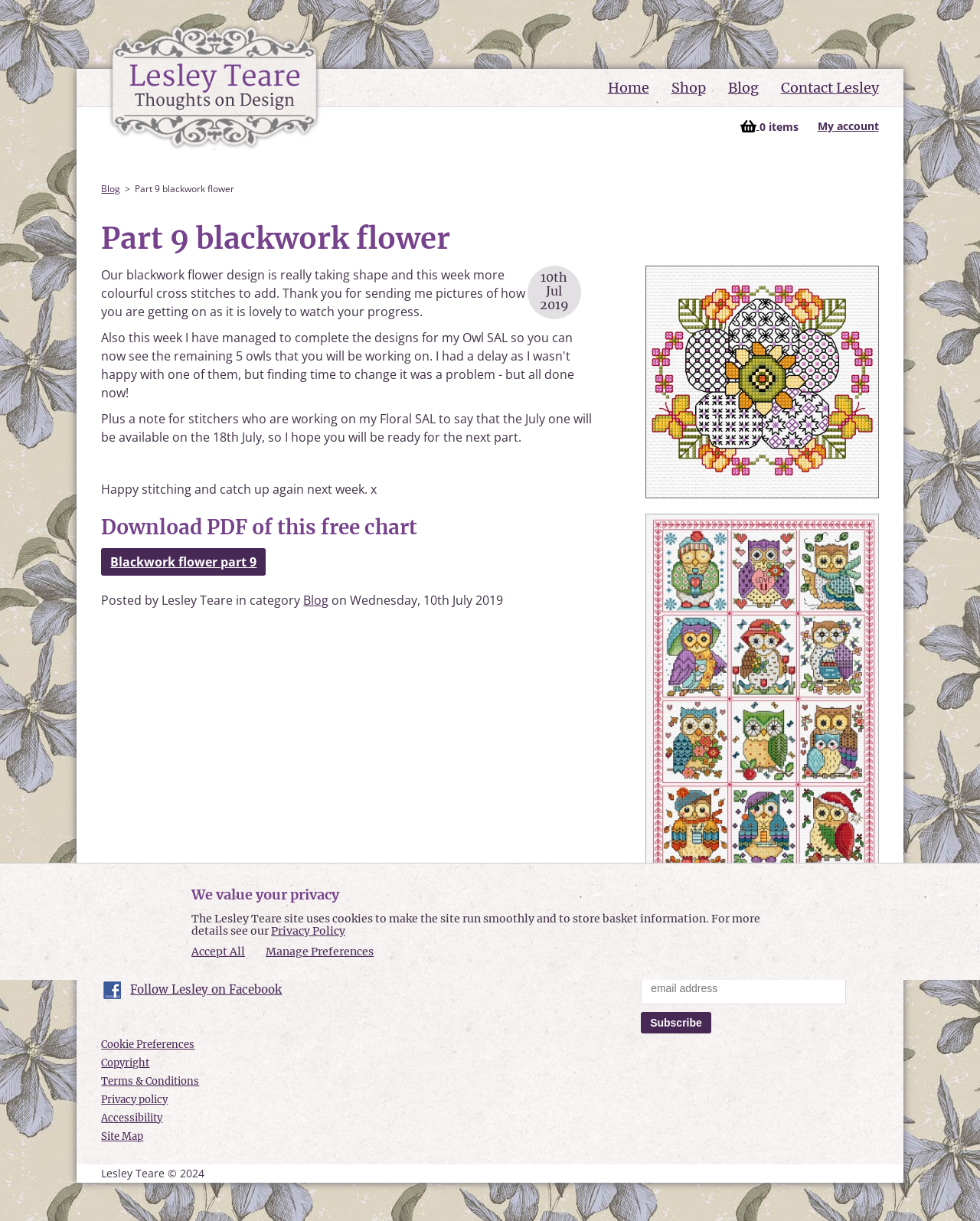What is the topic of this blog post?
From the image, respond using a single word or phrase.

Blackwork flower design